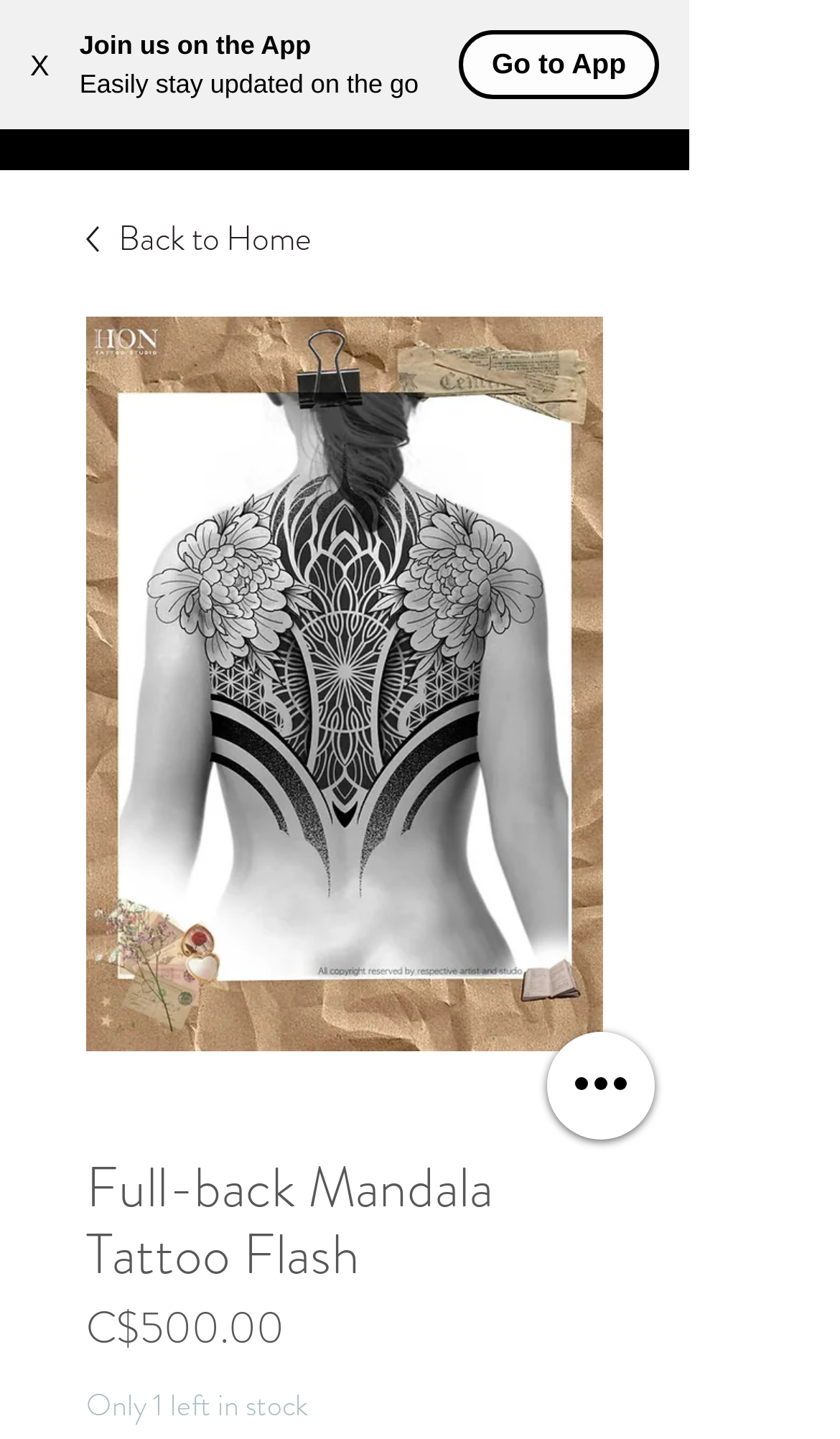Create an elaborate caption for the webpage.

This webpage appears to be a product page for a tattoo design, specifically a full-back mandala tattoo flash. At the top left corner, there is a button to close the current window, labeled "X". Next to it, there is a promotional message encouraging users to join the app, along with a brief description and a call-to-action button "Go to App".

Below this section, there is a link to another product, "Black & Grey for Realism 3", accompanied by an image of the same name. On the right side of the page, there is a navigation menu button labeled "Open navigation menu".

The main content of the page is focused on the product, with a large image of the full-back mandala tattoo flash design taking up most of the space. Above the image, there is a heading with the product name, "Full-back Mandala Tattoo Flash". Below the image, there is pricing information, including the price "C$500.00" and a label "Price". Additionally, there is a notice indicating that only one item is left in stock.

At the bottom of the page, there is a button labeled "Quick actions".